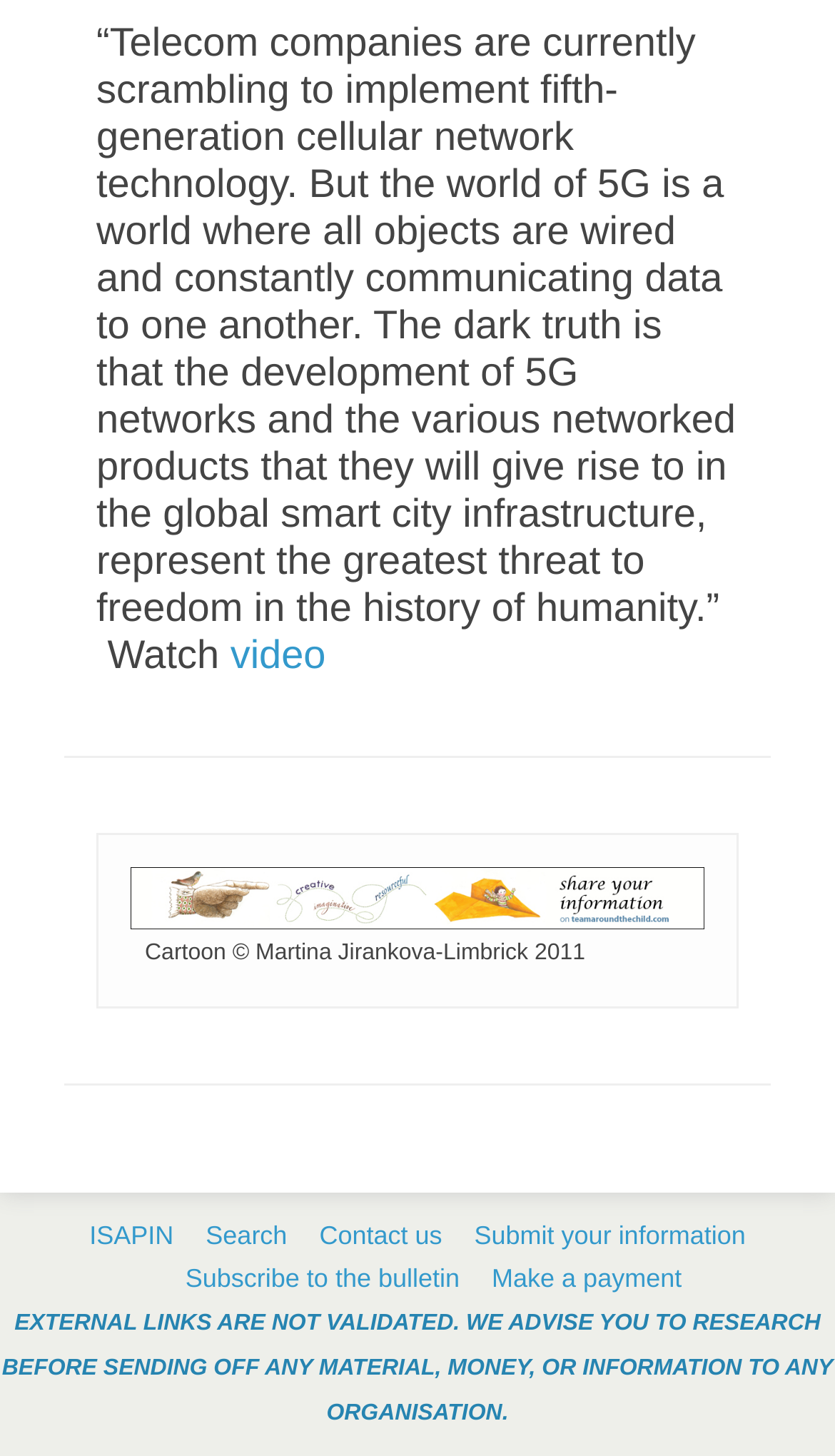What is the main topic of this webpage? Look at the image and give a one-word or short phrase answer.

5G networks